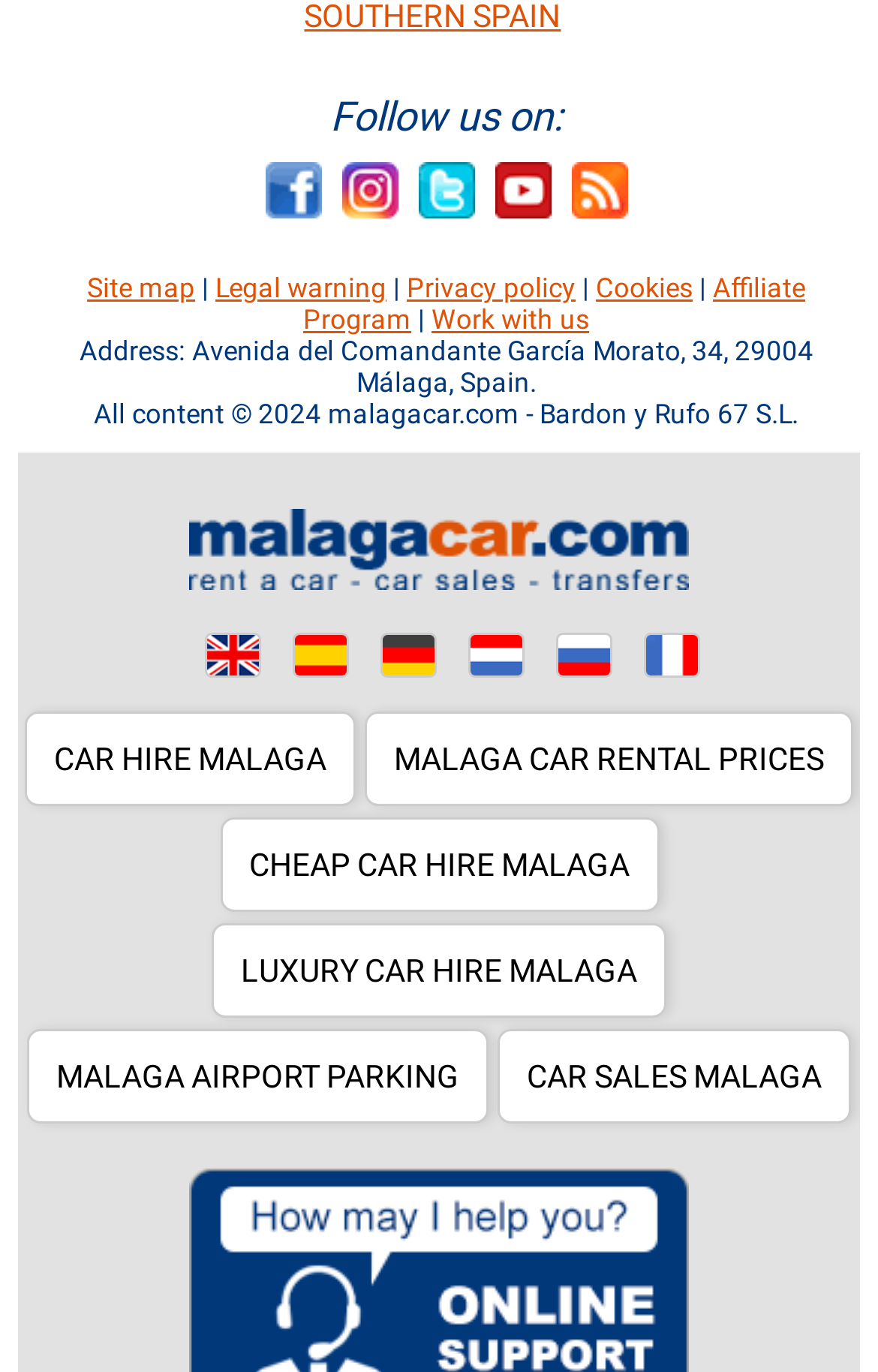Please predict the bounding box coordinates of the element's region where a click is necessary to complete the following instruction: "Select English language". The coordinates should be represented by four float numbers between 0 and 1, i.e., [left, top, right, bottom].

[0.233, 0.462, 0.297, 0.494]